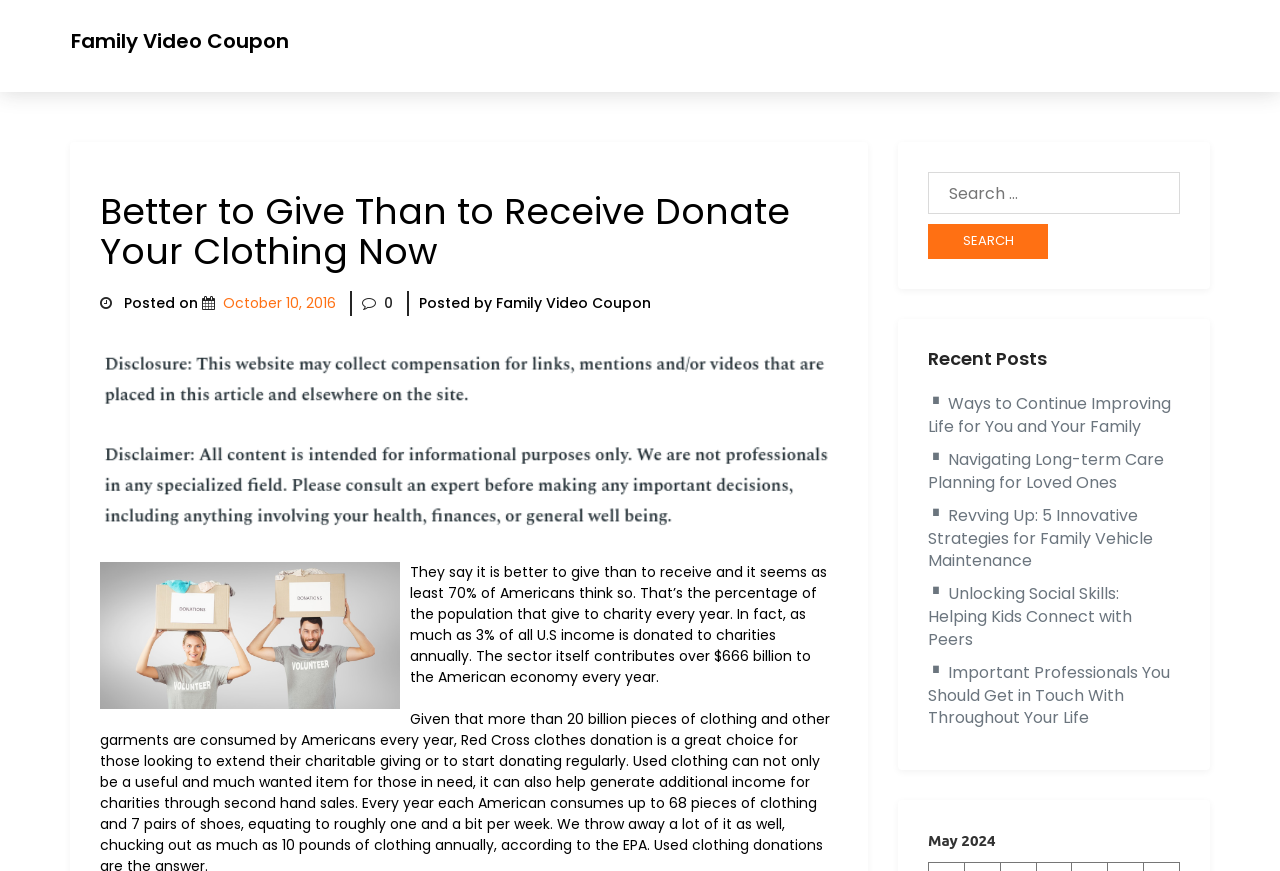Examine the screenshot and answer the question in as much detail as possible: What is the purpose of the image above the text?

The image above the text has a description 'Donate clothes to red cross', which suggests that the purpose of the image is to promote donating clothes to the Red Cross organization.